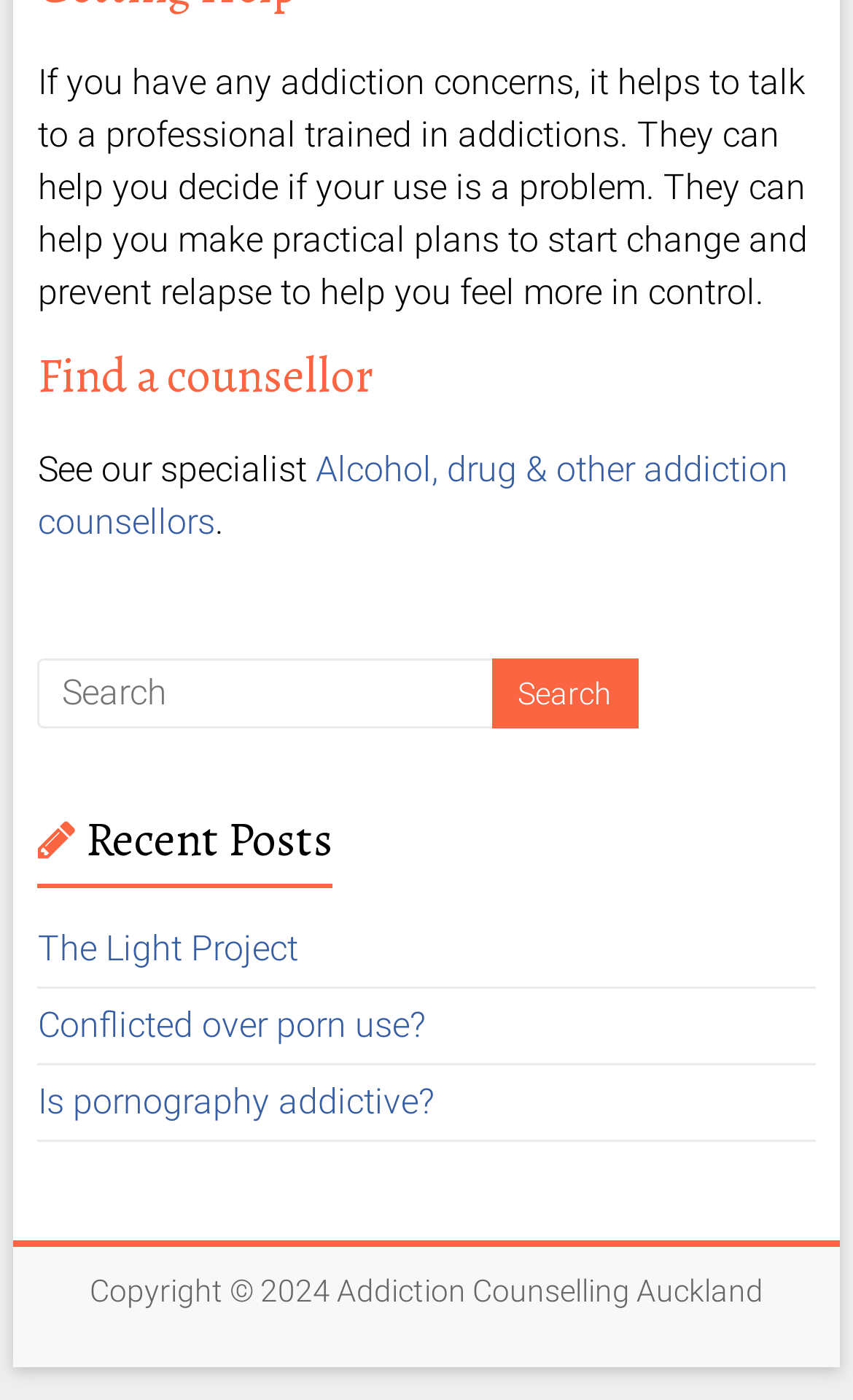Extract the bounding box coordinates for the HTML element that matches this description: "name="s" placeholder="Search"". The coordinates should be four float numbers between 0 and 1, i.e., [left, top, right, bottom].

[0.044, 0.47, 0.591, 0.52]